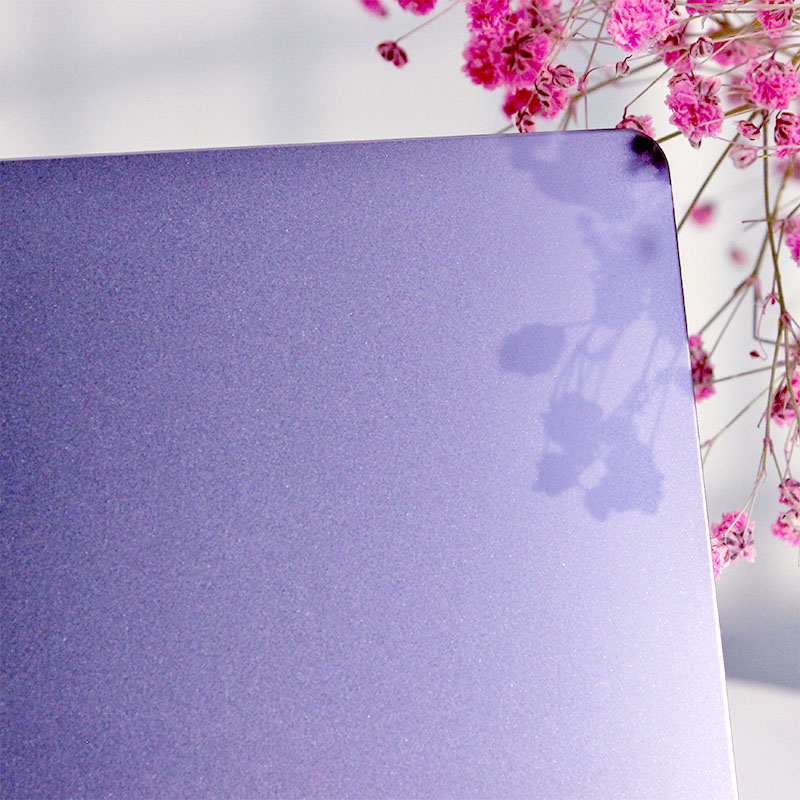What is the shape of the corner of the surface?
Use the information from the image to give a detailed answer to the question.

The caption describes the corner of the surface as 'gracefully rounded', implying a curved shape rather than a sharp or angular one.